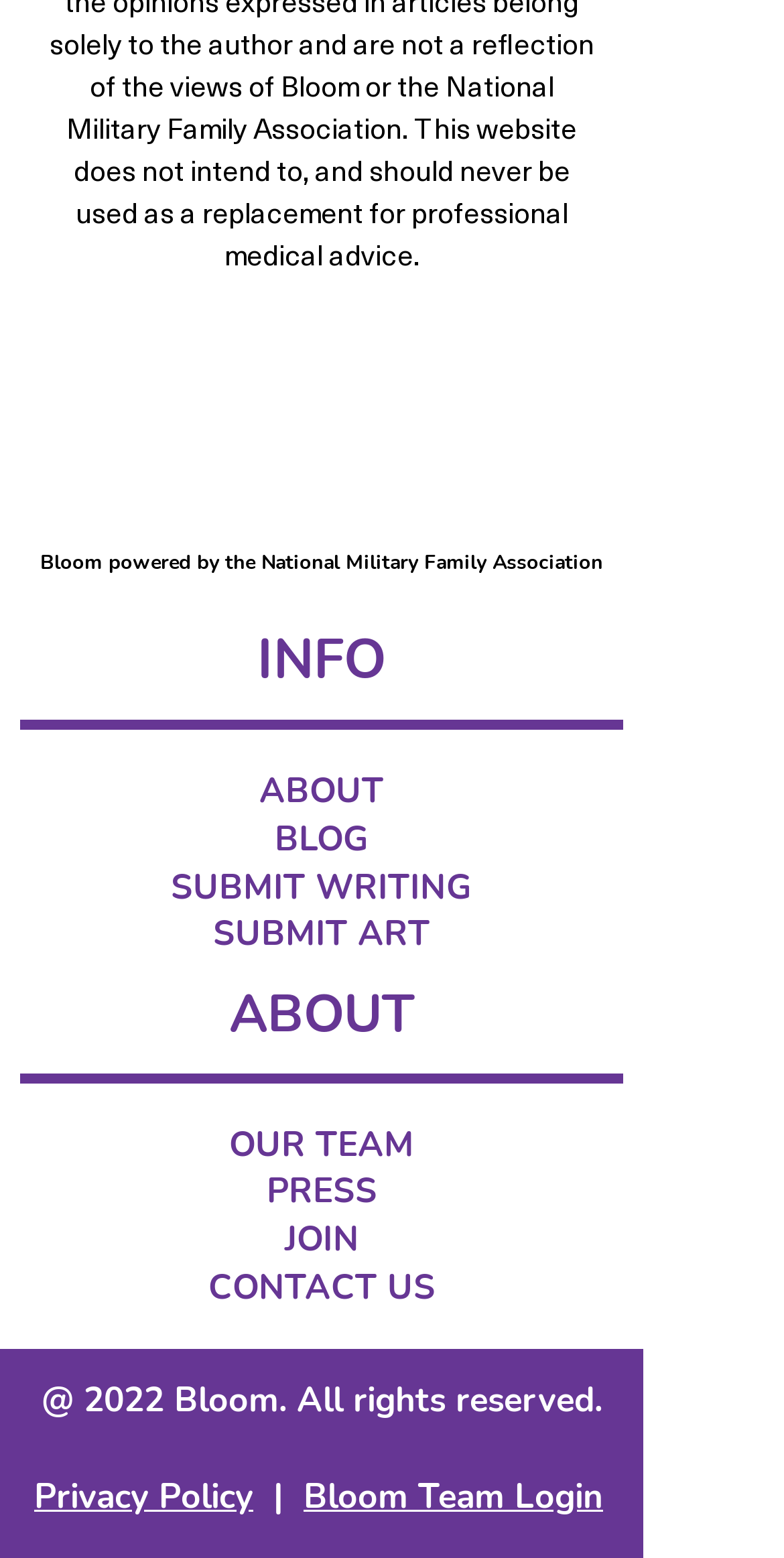Identify the bounding box coordinates of the section that should be clicked to achieve the task described: "Click the '01444 450162' link".

None